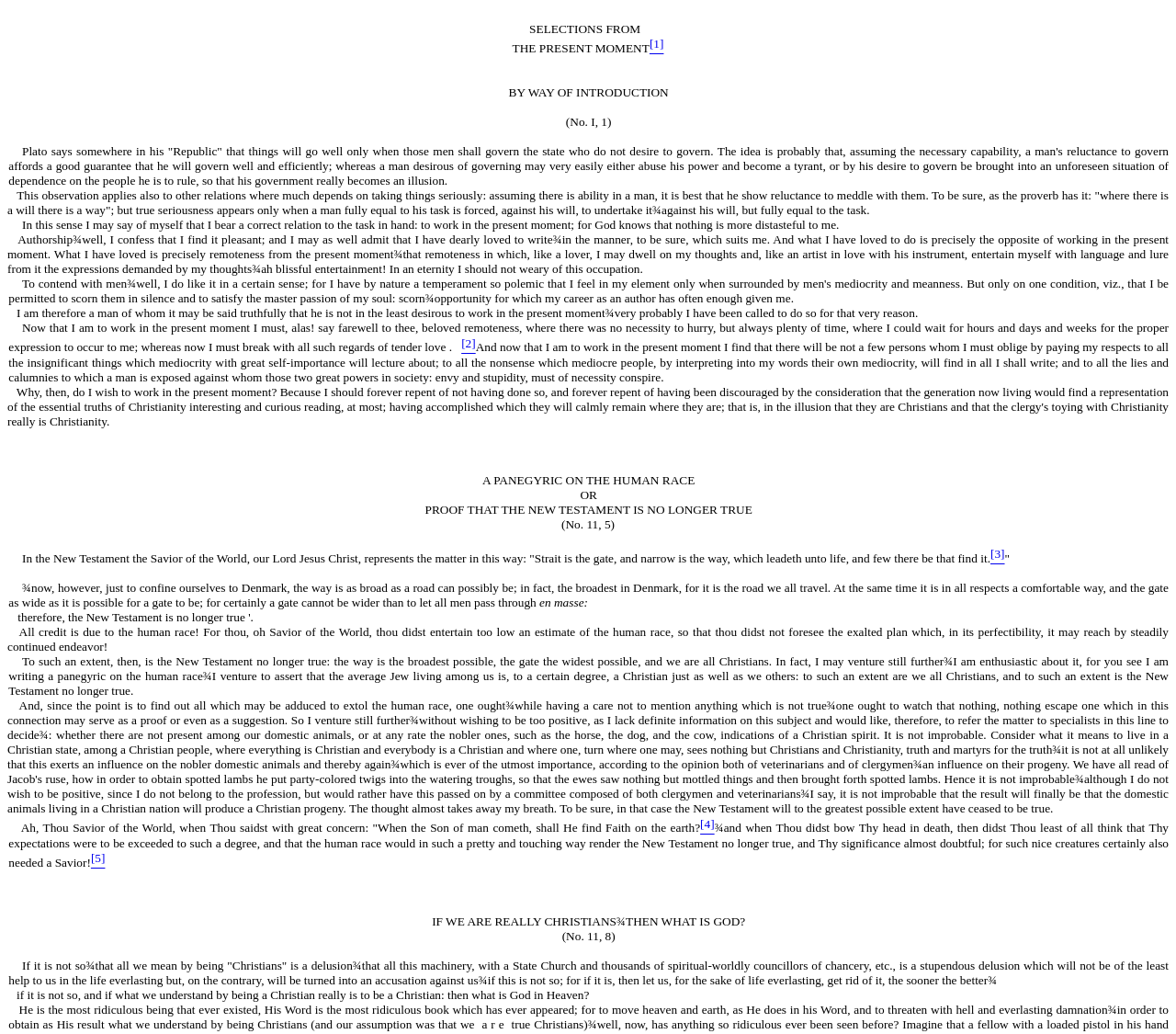What is the author's view on the relationship between humans and God?
Can you offer a detailed and complete answer to this question?

The author's view on the relationship between humans and God is critical and questioning, suggesting that if humans are truly Christians, then what is God's role, and implying that the traditional understanding of this relationship may be flawed or outdated.